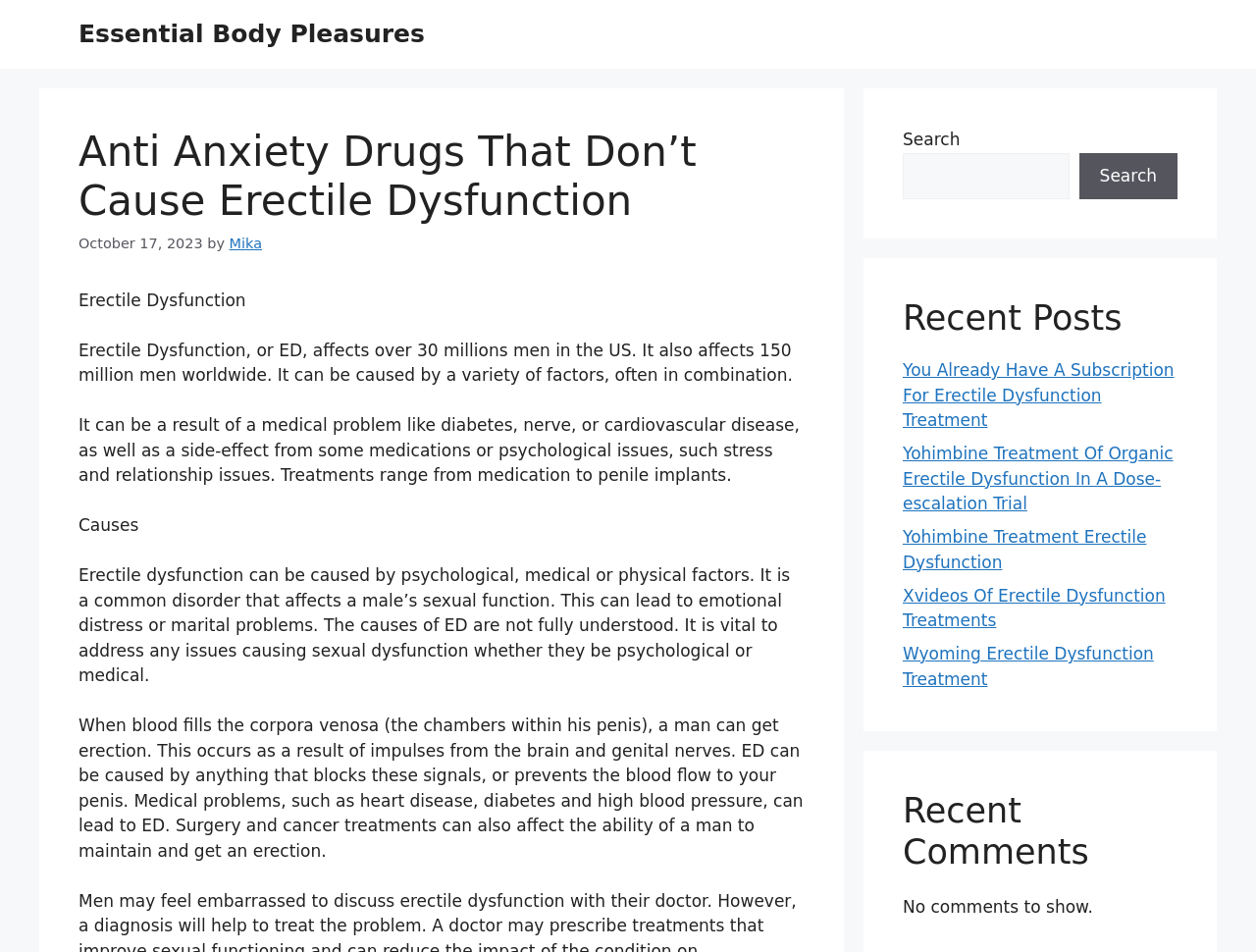Generate a thorough explanation of the webpage's elements.

The webpage is about anti-anxiety drugs that don't cause erectile dysfunction, with a focus on essential body pleasures. At the top, there is a banner with the site's name, "Essential Body Pleasures", and a link to the same name. Below the banner, there is a header section with a heading that reads "Anti Anxiety Drugs That Don’t Cause Erectile Dysfunction" and a time stamp indicating the article was published on October 17, 2023, by Mika.

The main content of the webpage is divided into sections. The first section discusses erectile dysfunction, its causes, and its effects on men worldwide. There are four paragraphs of text that provide information on the topic, including the factors that contribute to erectile dysfunction, such as medical problems, medications, and psychological issues.

To the right of the main content, there is a complementary section with a search bar and a "Recent Posts" section. The search bar has a button and a text field where users can input their search queries. The "Recent Posts" section lists five links to recent articles, including "You Already Have A Subscription For Erectile Dysfunction Treatment", "Yohimbine Treatment Of Organic Erectile Dysfunction In A Dose-escalation Trial", and others.

Below the "Recent Posts" section, there is a "Recent Comments" section with a heading, but it indicates that there are no comments to show.